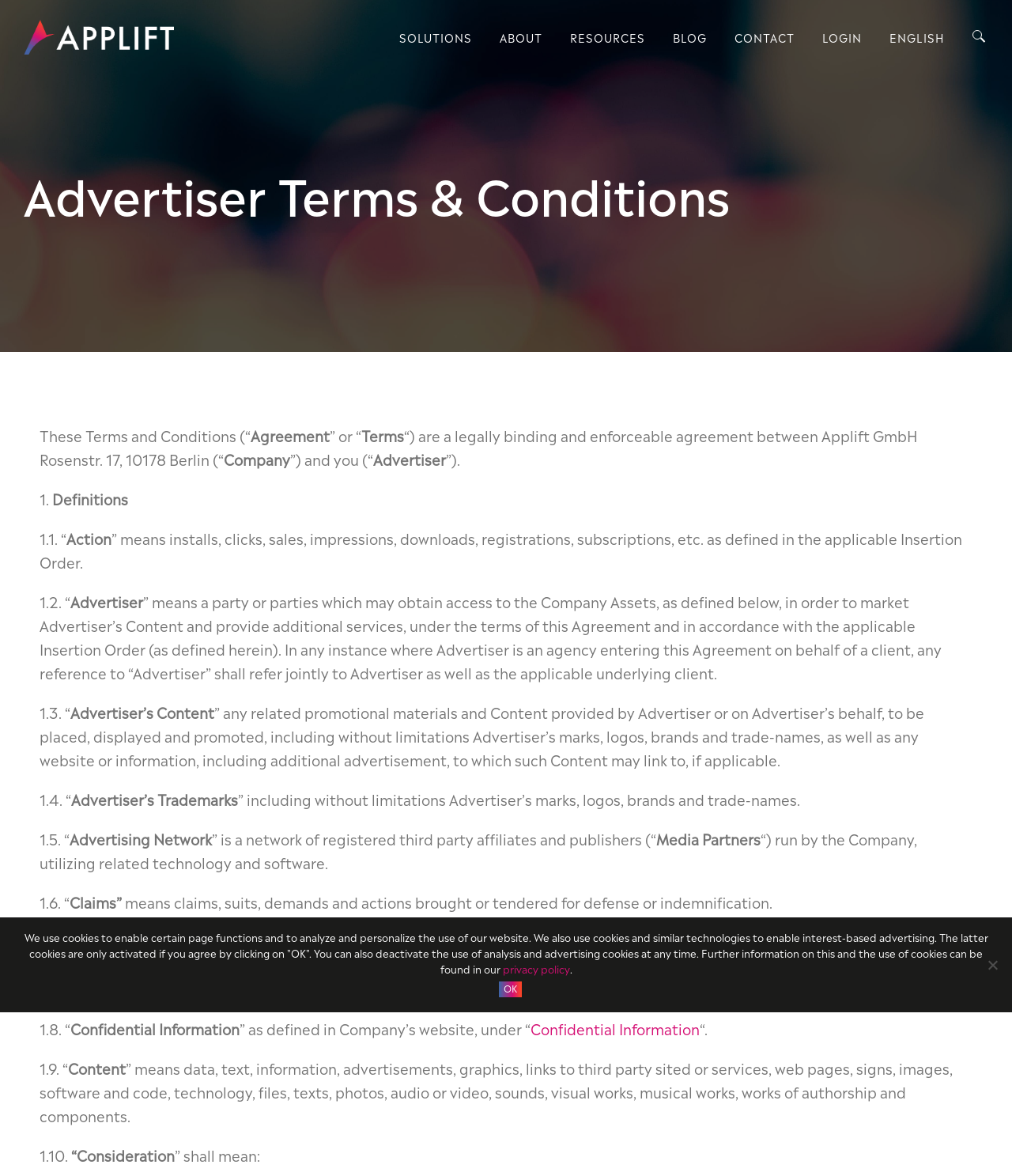What is the purpose of the 'Confidential Information' section?
Refer to the screenshot and deliver a thorough answer to the question presented.

The 'Confidential Information' section is linked from the webpage and is used to define what constitutes Confidential Information, as defined in Company's website.